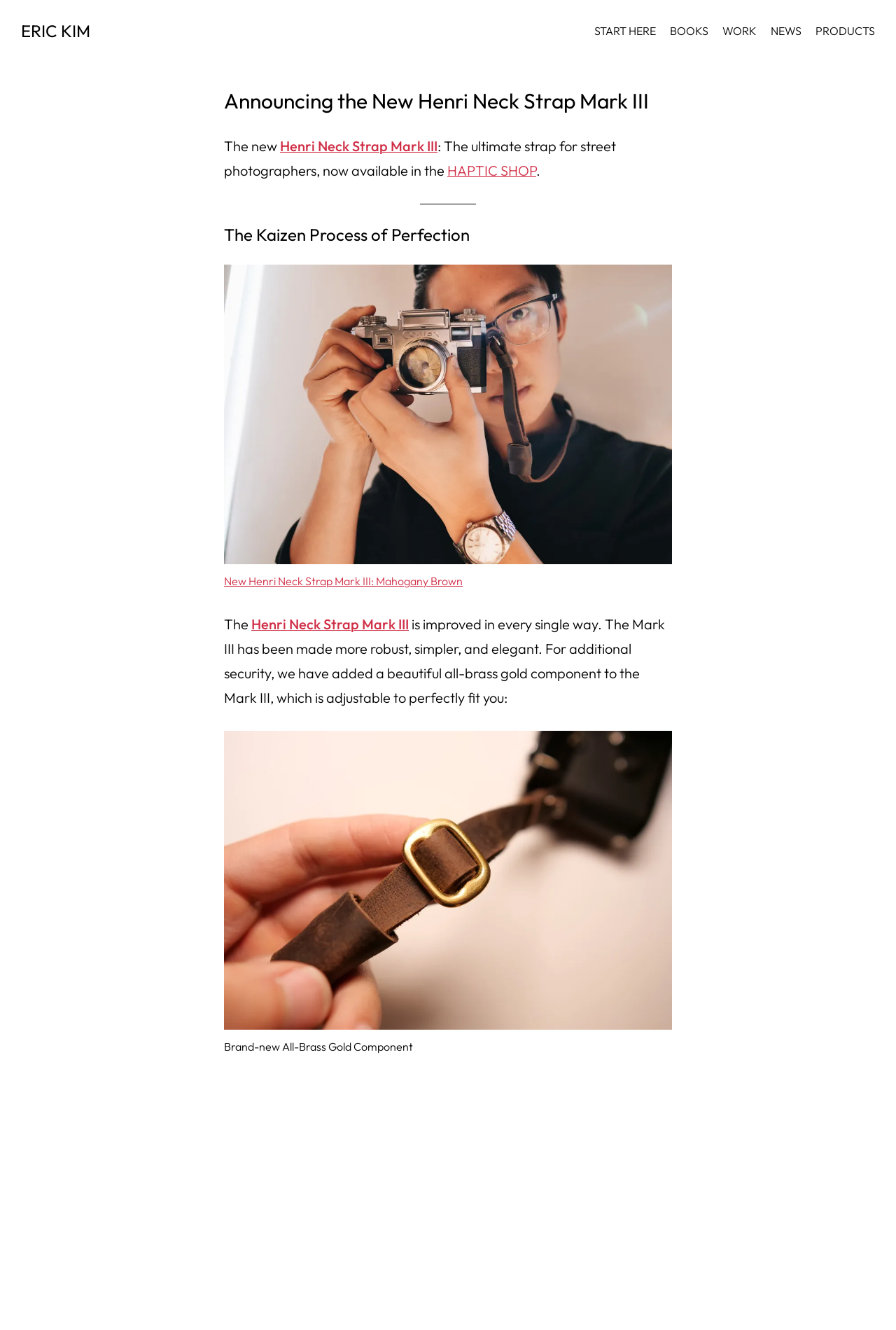Please find the bounding box coordinates of the clickable region needed to complete the following instruction: "Go to the HAPTIC SHOP". The bounding box coordinates must consist of four float numbers between 0 and 1, i.e., [left, top, right, bottom].

[0.499, 0.122, 0.598, 0.135]